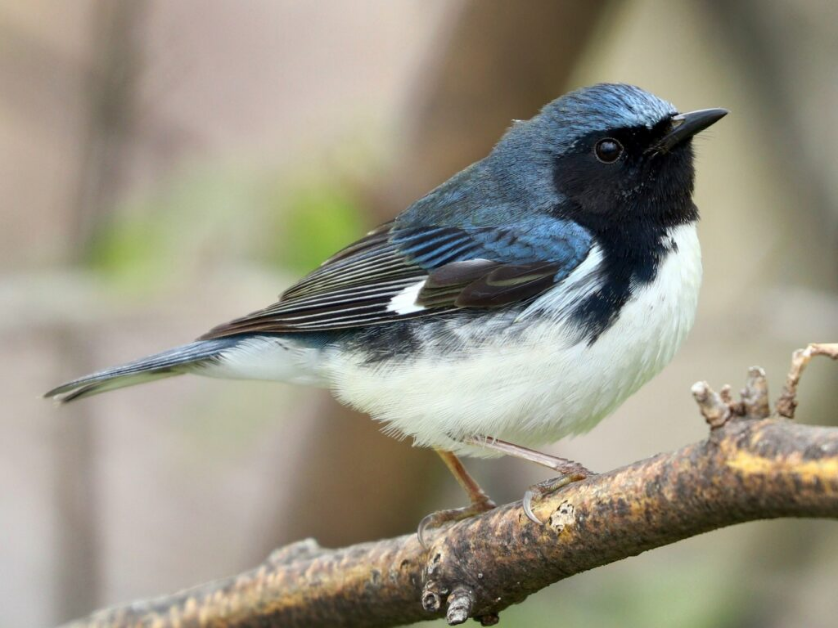Describe the image in great detail, covering all key points.

This image features a Black-throated Blue Warbler, a striking small bird known for its distinctive coloration. The male exemplifies a vibrant blue upper body complemented by a contrasting black throat and white underbelly, making it easily identifiable. Perched on a branch, the bird's pose highlights its slender shape and delicate features, embodying the grace and beauty of migratory songbirds. This species, with a length of approximately 12 to 14 centimeters (4.7 to 5.5 inches), can be found in Michigan and is admired by bird watchers for its vivid plumage and melodious song, particularly during the spring migration.